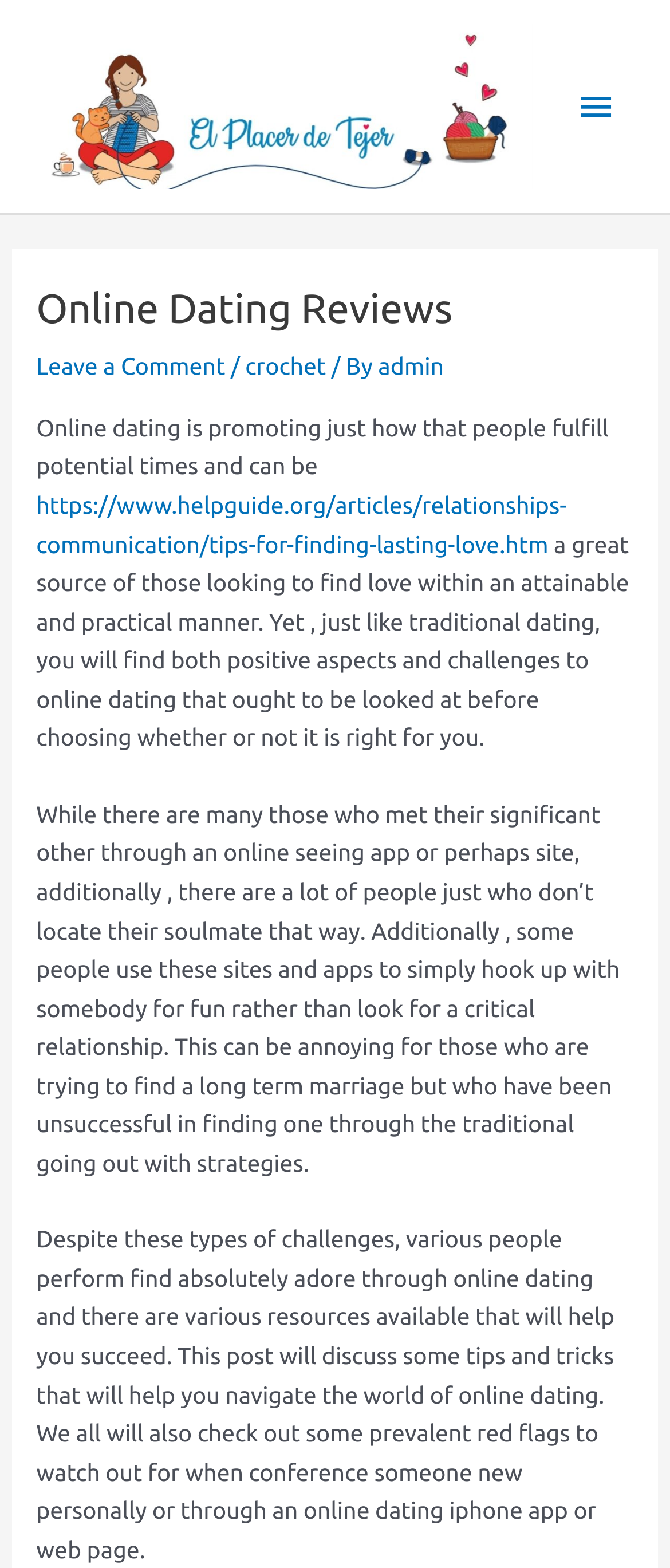What is the purpose of online dating?
Answer briefly with a single word or phrase based on the image.

Find love